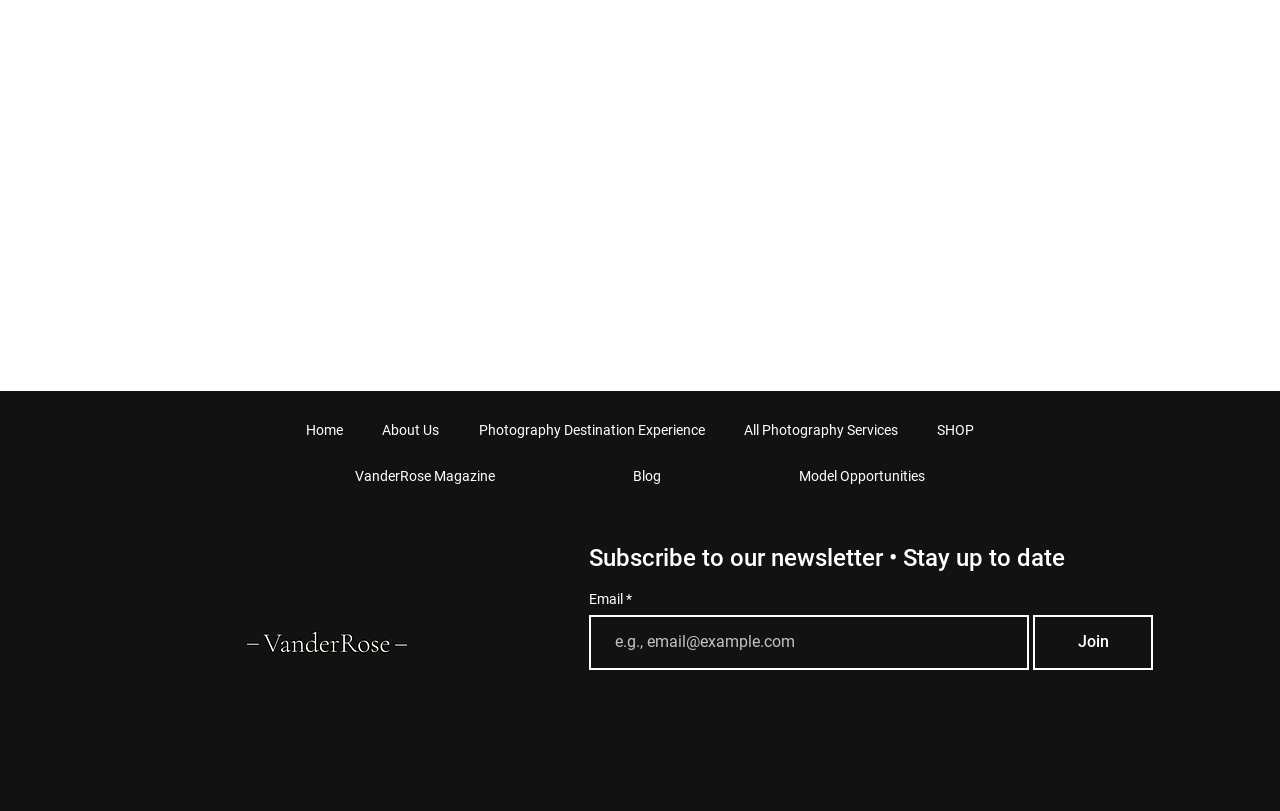From the screenshot, find the bounding box of the UI element matching this description: "All Photography Services". Supply the bounding box coordinates in the form [left, top, right, bottom], each a float between 0 and 1.

[0.569, 0.508, 0.714, 0.555]